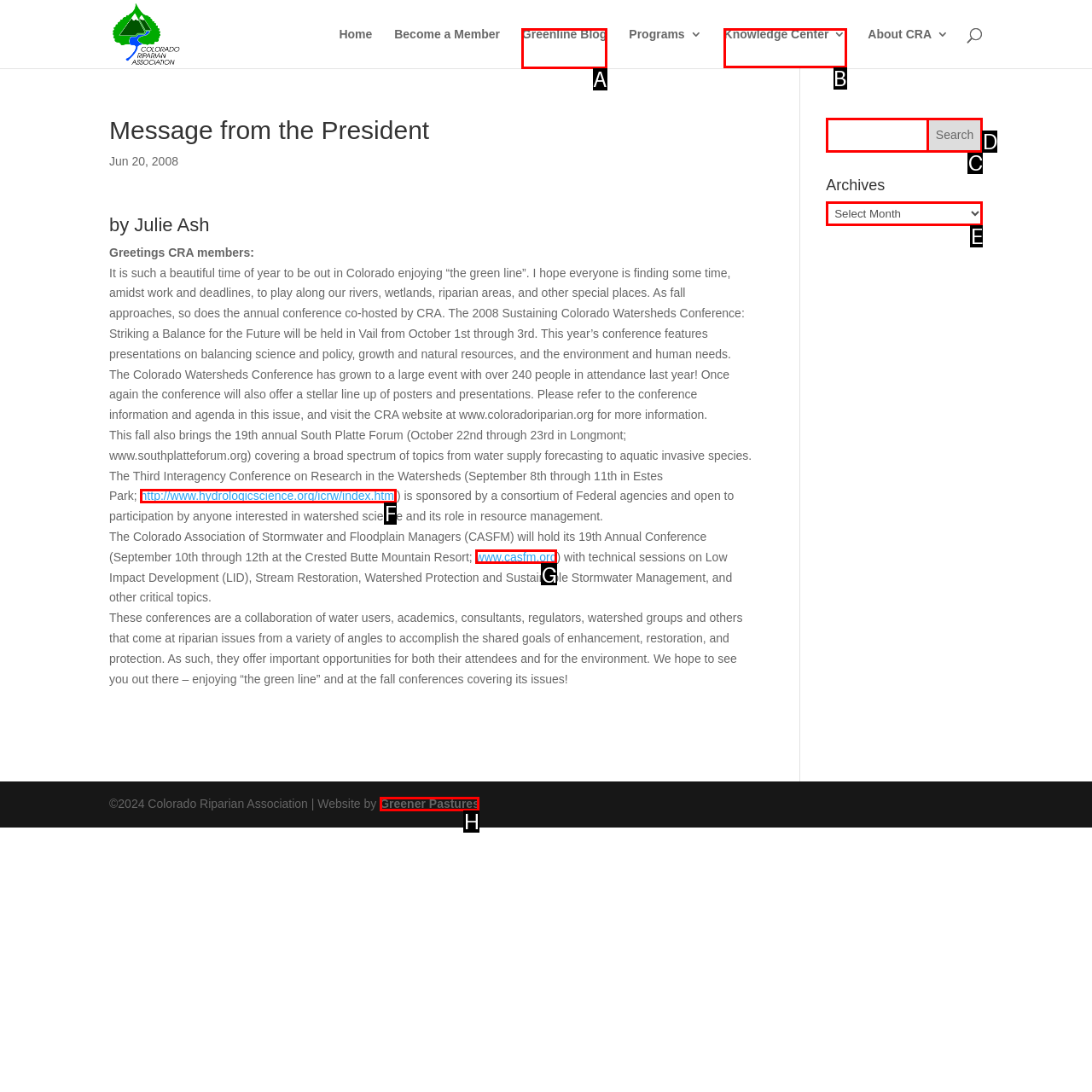Given the task: Visit the Knowledge Center, tell me which HTML element to click on.
Answer with the letter of the correct option from the given choices.

B